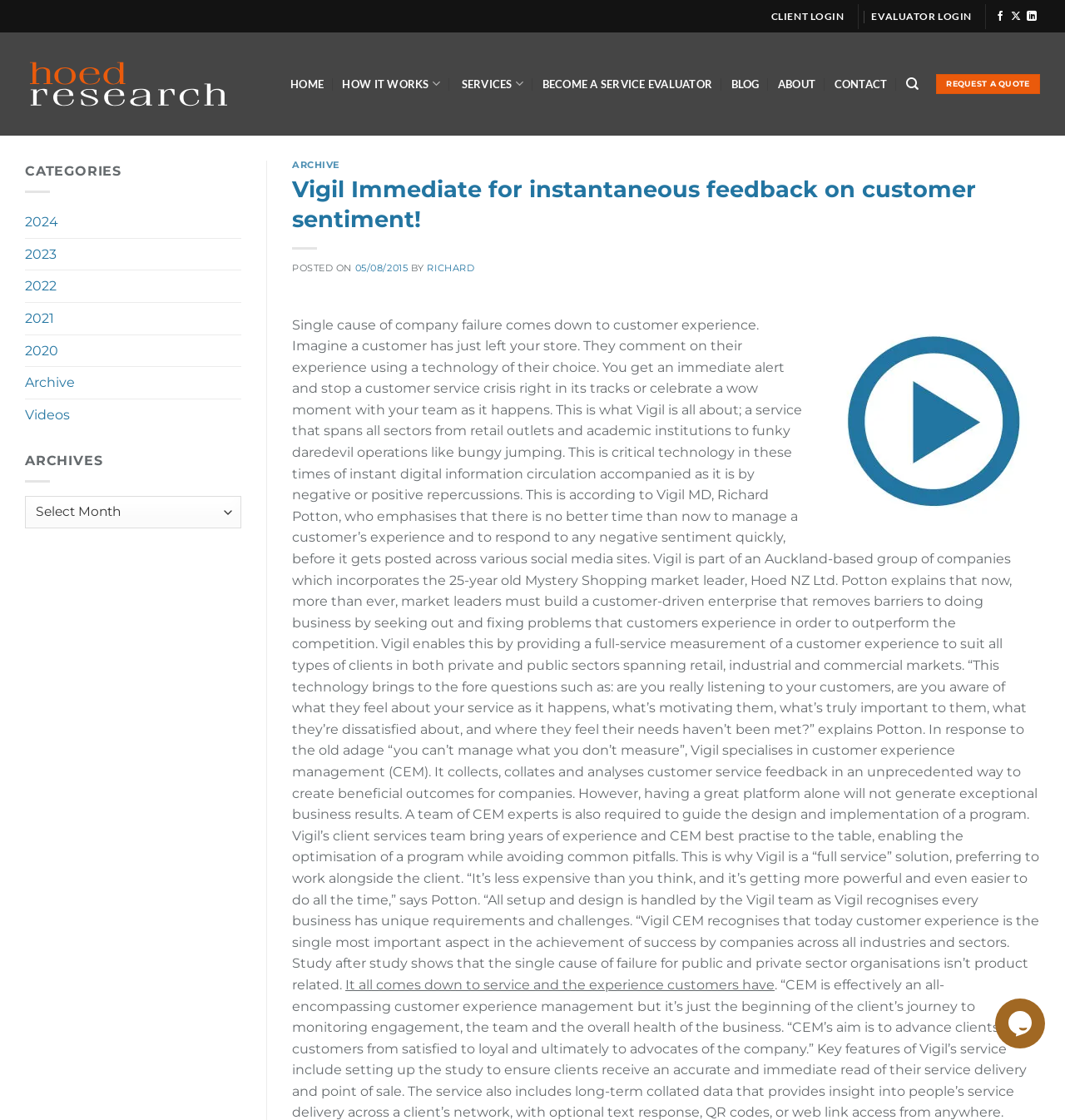Please provide the bounding box coordinates in the format (top-left x, top-left y, bottom-right x, bottom-right y). Remember, all values are floating point numbers between 0 and 1. What is the bounding box coordinate of the region described as: Evaluator login

[0.818, 0.006, 0.913, 0.023]